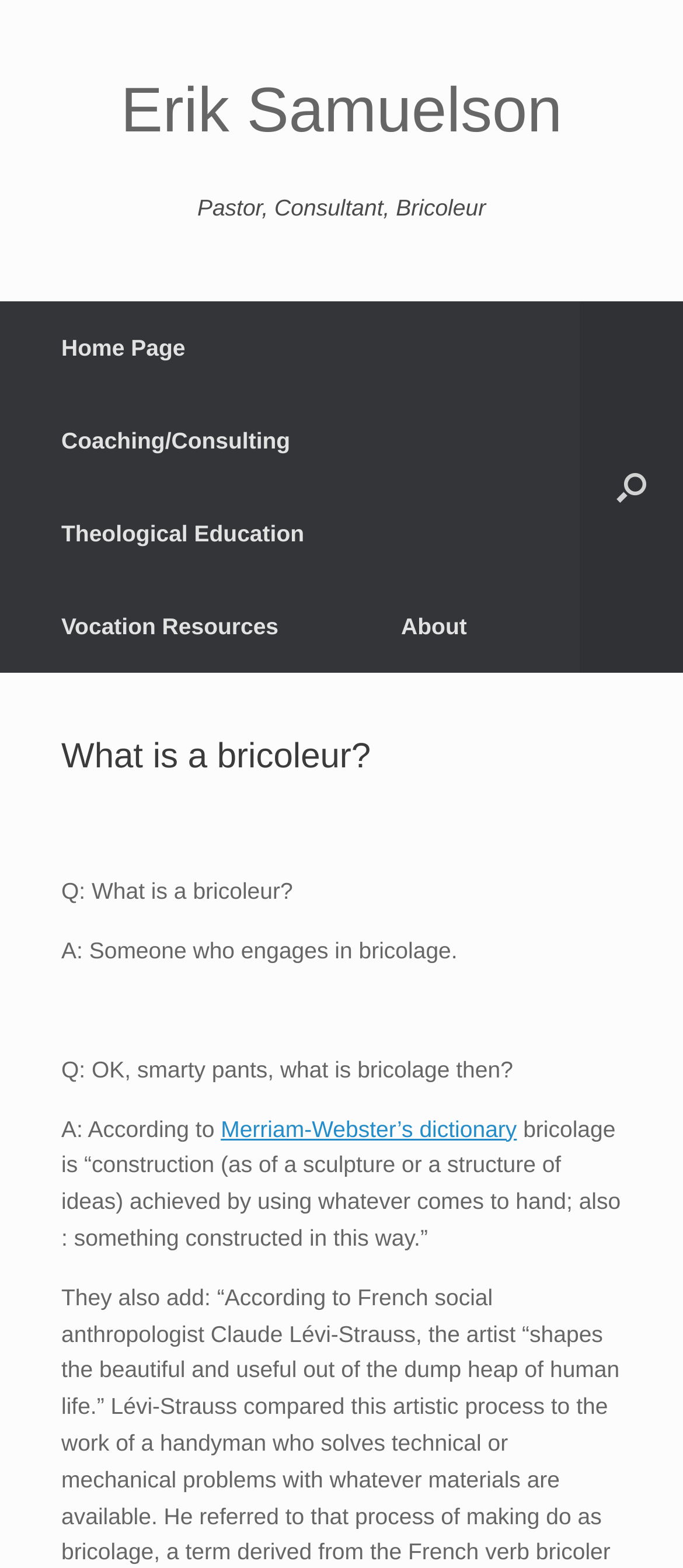Provide a single word or phrase to answer the given question: 
What is the definition of bricolage?

construction achieved by using whatever comes to hand